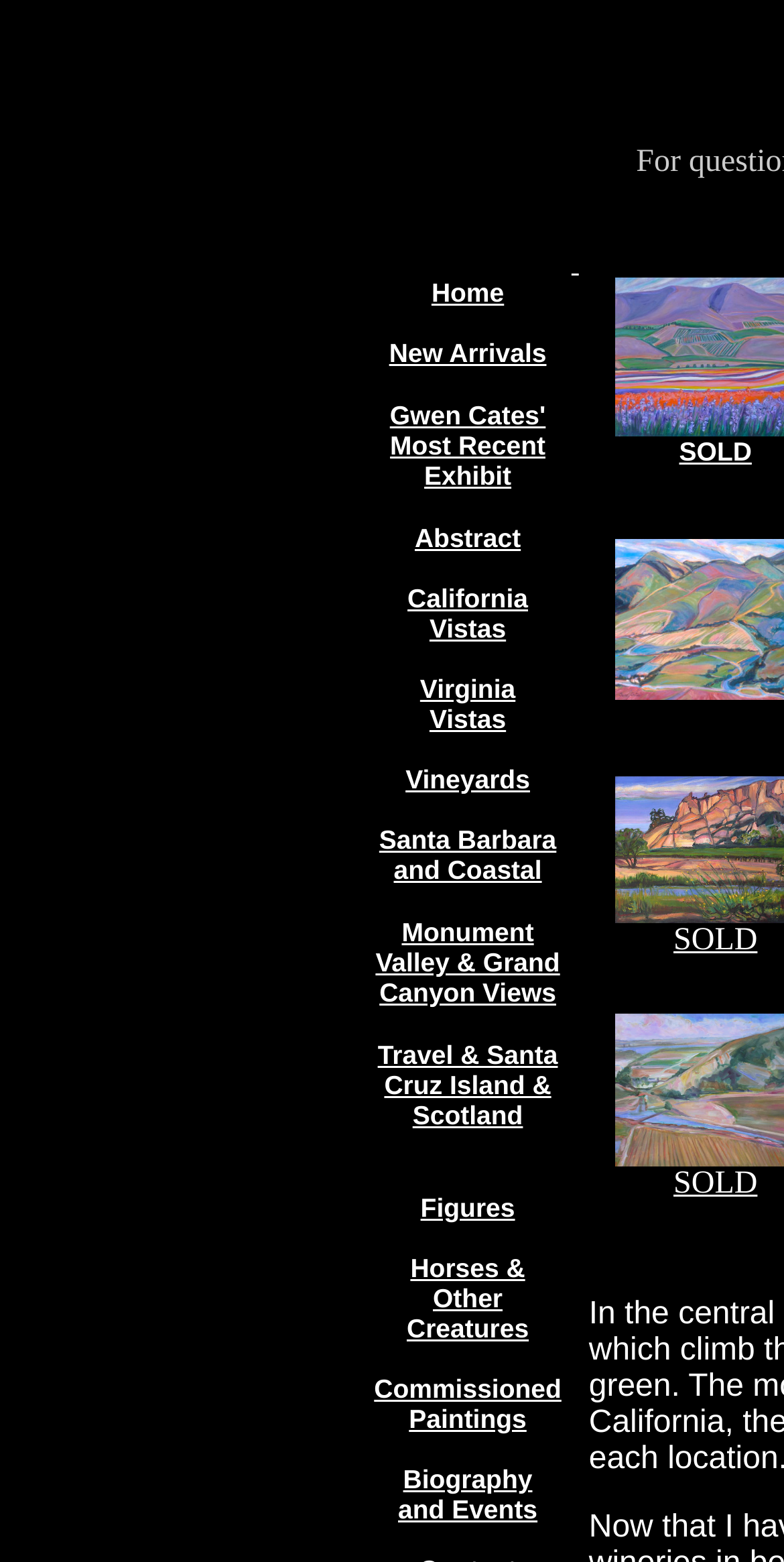Describe every aspect of the webpage in a detailed manner.

The webpage is about Gwen Cates, an artist, and showcases her work and biography. At the top, there is a grid cell that spans about a quarter of the page width, containing a series of links. These links are arranged vertically, with "Home" at the top, followed by "New Arrivals", "Gwen Cates' Most Recent Exhibit", and several categories of her artwork, including "Abstract", "California Vistas", "Virginia Vistas", and more. 

Below these links, there are three more links, "Biography", "and Events", and a single period, which appears to be a separator or a decorative element. The links are densely packed, with minimal space between them, and take up most of the page's vertical space. The overall layout is organized, with clear categories and links to explore Gwen Cates' artwork and biography.